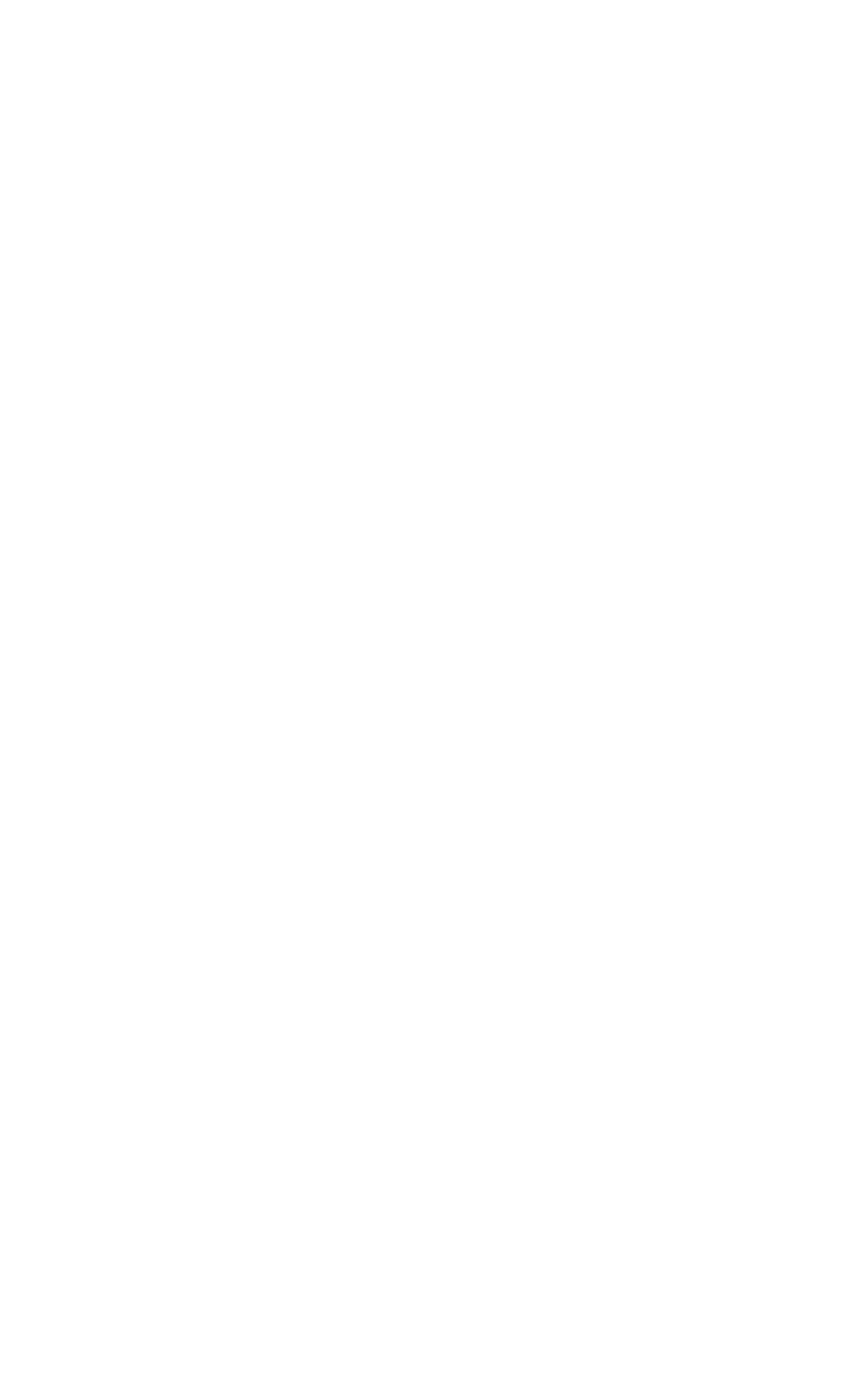Provide the bounding box coordinates in the format (top-left x, top-left y, bottom-right x, bottom-right y). All values are floating point numbers between 0 and 1. Determine the bounding box coordinate of the UI element described as: Privacy policy

[0.315, 0.883, 0.589, 0.912]